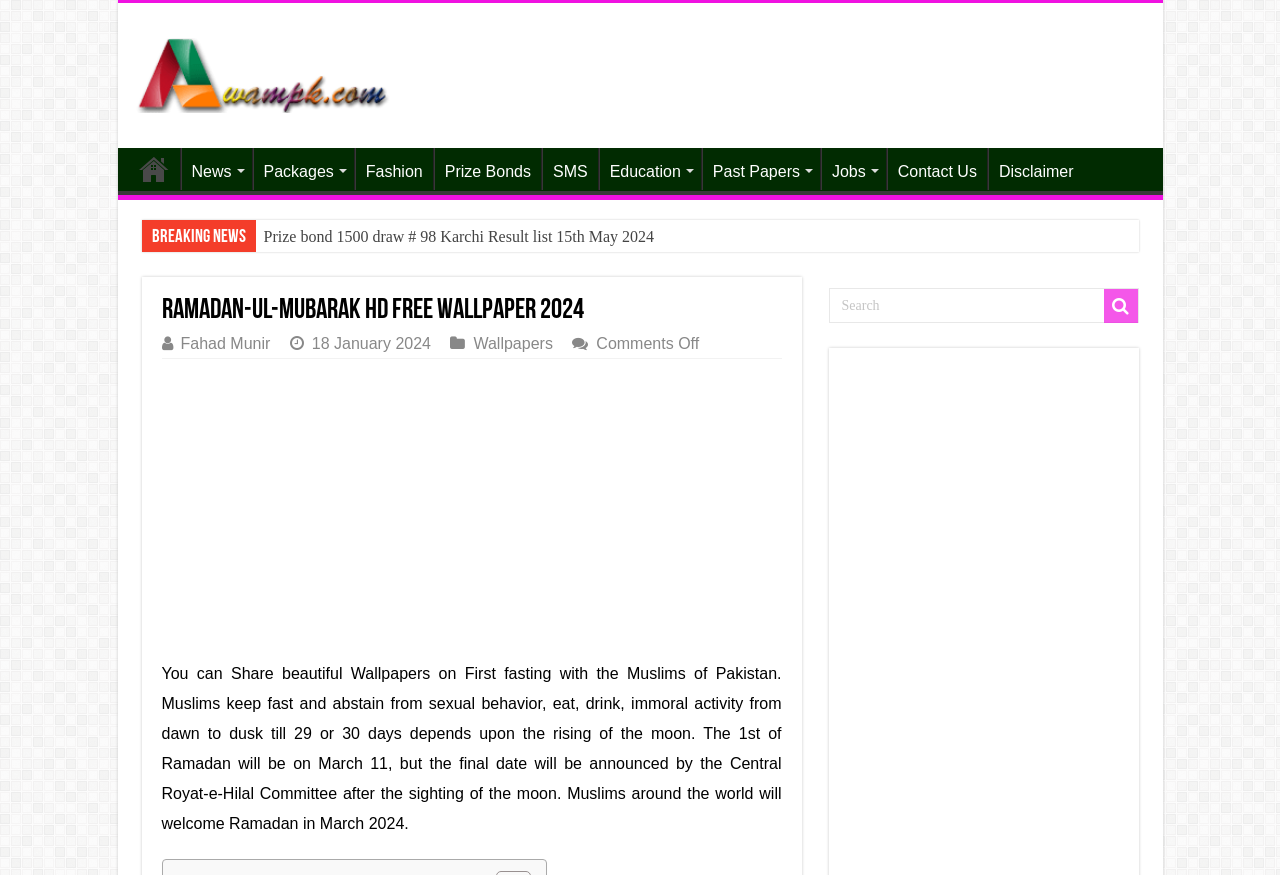Determine the main heading of the webpage and generate its text.

Ramadan-ul-Mubarak HD Free Wallpaper 2024